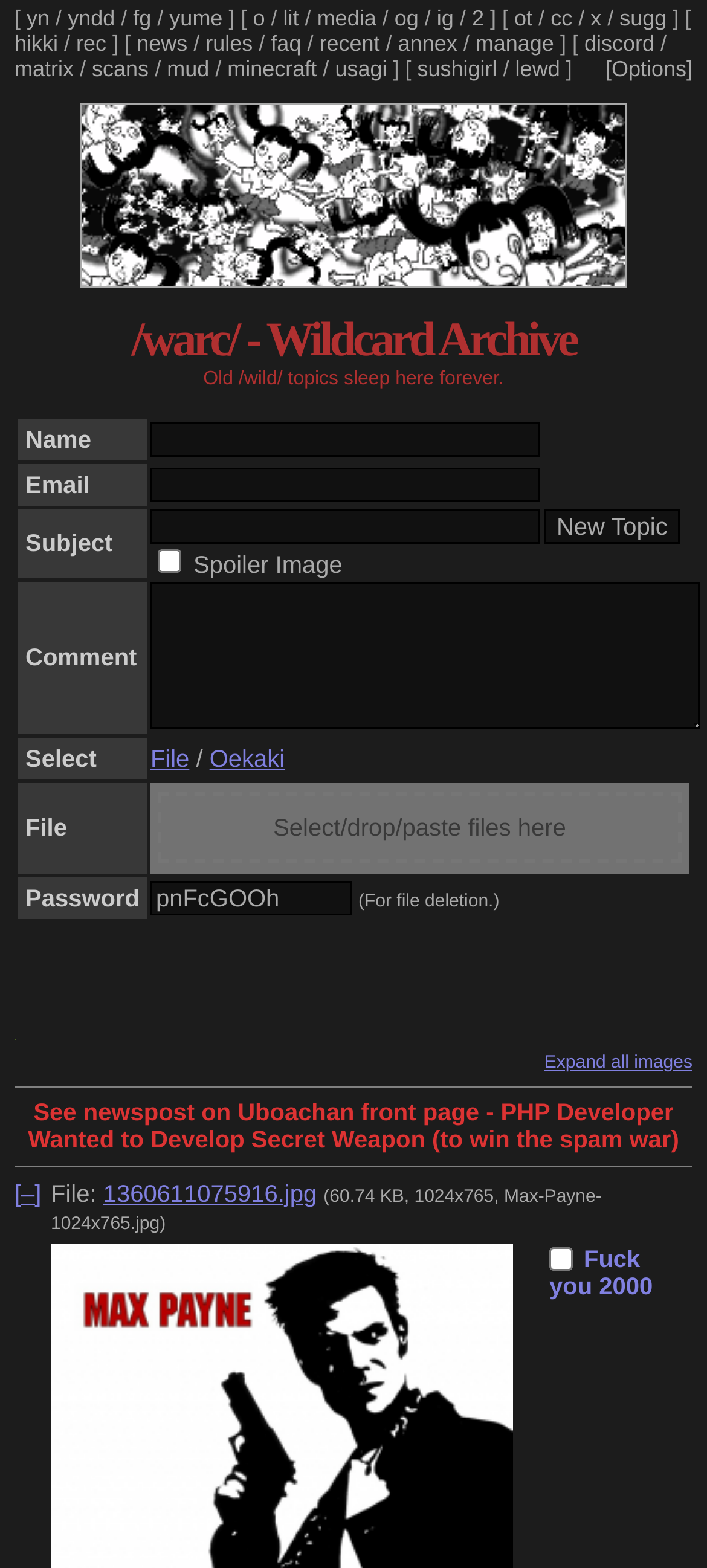What is the function of the 'New Topic' button?
Answer the question in as much detail as possible.

The 'New Topic' button is located in the 'Subject' row of the table, and is accompanied by a checkbox for 'Spoiler Image'. This suggests that the button is used to create a new topic, and the checkbox allows the user to specify whether the topic should have a spoiler image associated with it.